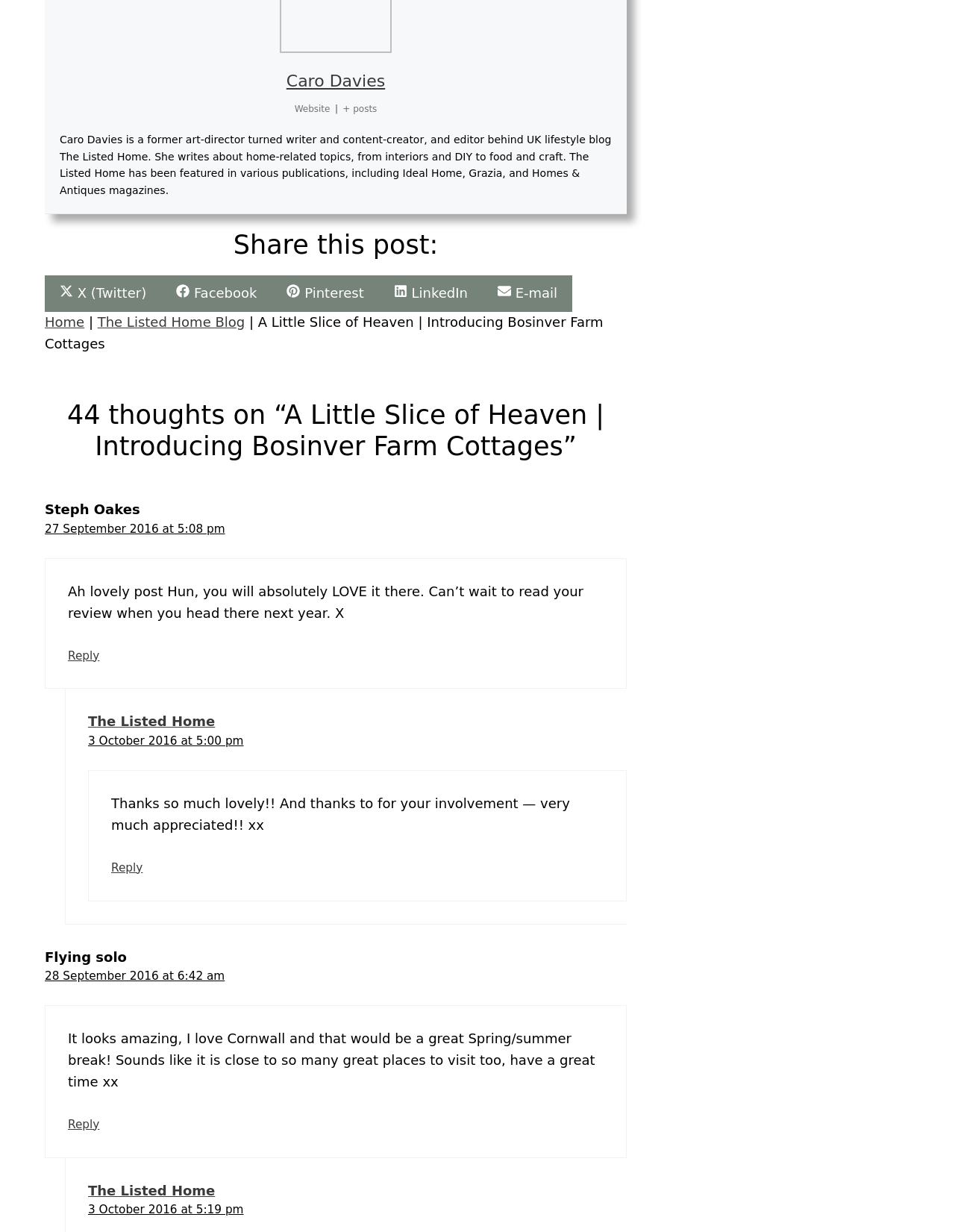For the given element description Reply, determine the bounding box coordinates of the UI element. The coordinates should follow the format (top-left x, top-left y, bottom-right x, bottom-right y) and be within the range of 0 to 1.

[0.116, 0.699, 0.15, 0.71]